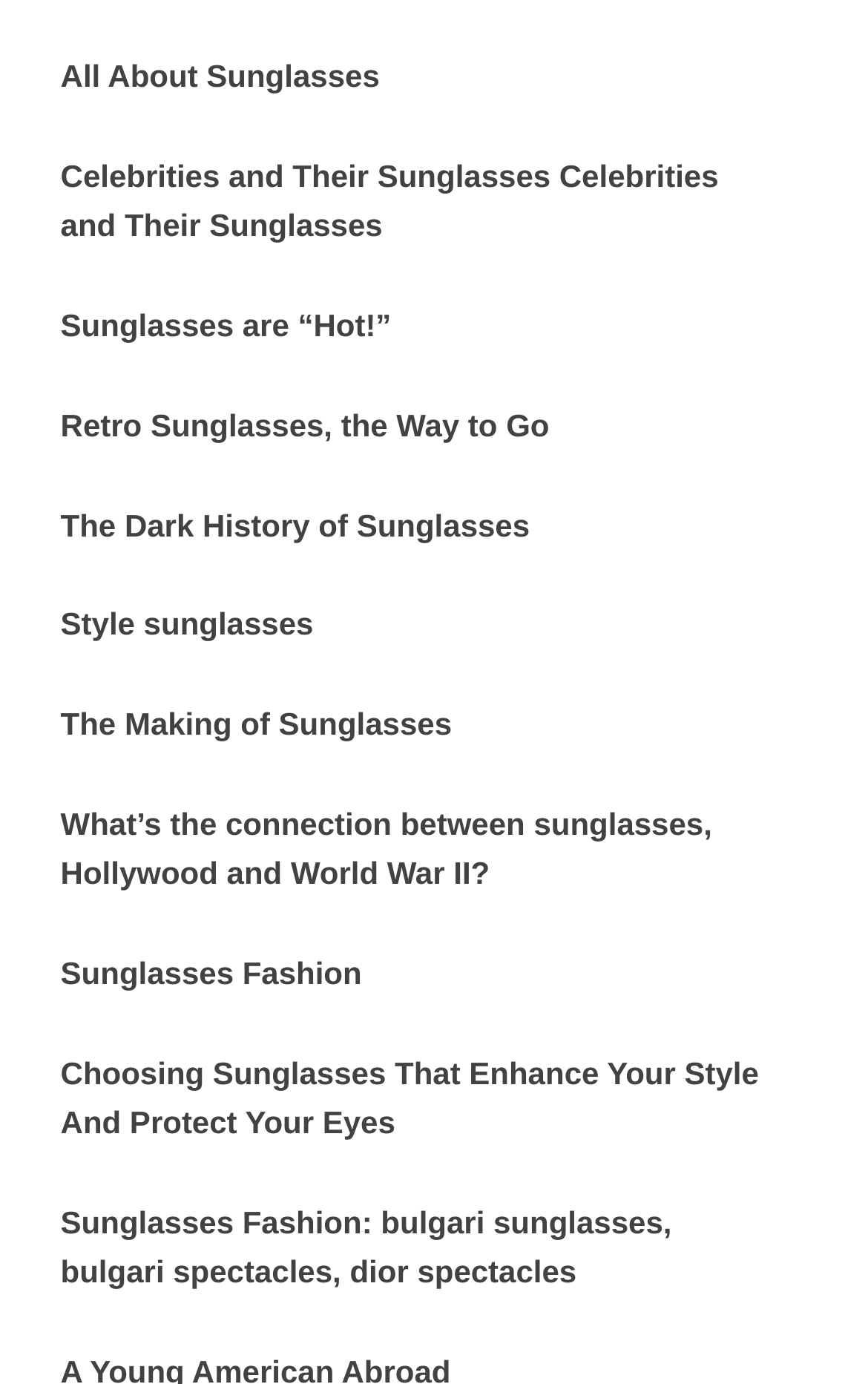Please mark the clickable region by giving the bounding box coordinates needed to complete this instruction: "Check out the connection between sunglasses, Hollywood, and World War II".

[0.041, 0.559, 0.959, 0.667]